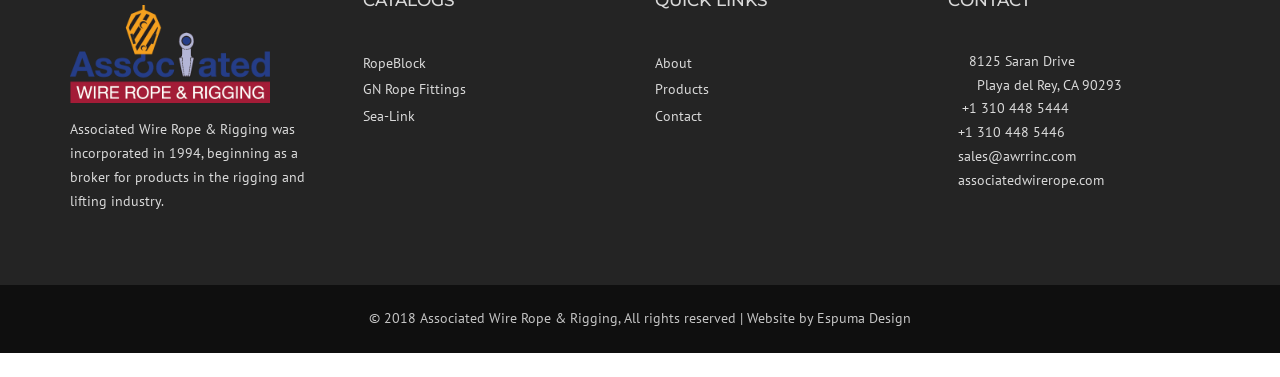Please study the image and answer the question comprehensively:
What is the phone number of Associated Wire Rope & Rigging?

The phone number can be found in the StaticText element with the text '+1 310 448 5444'.